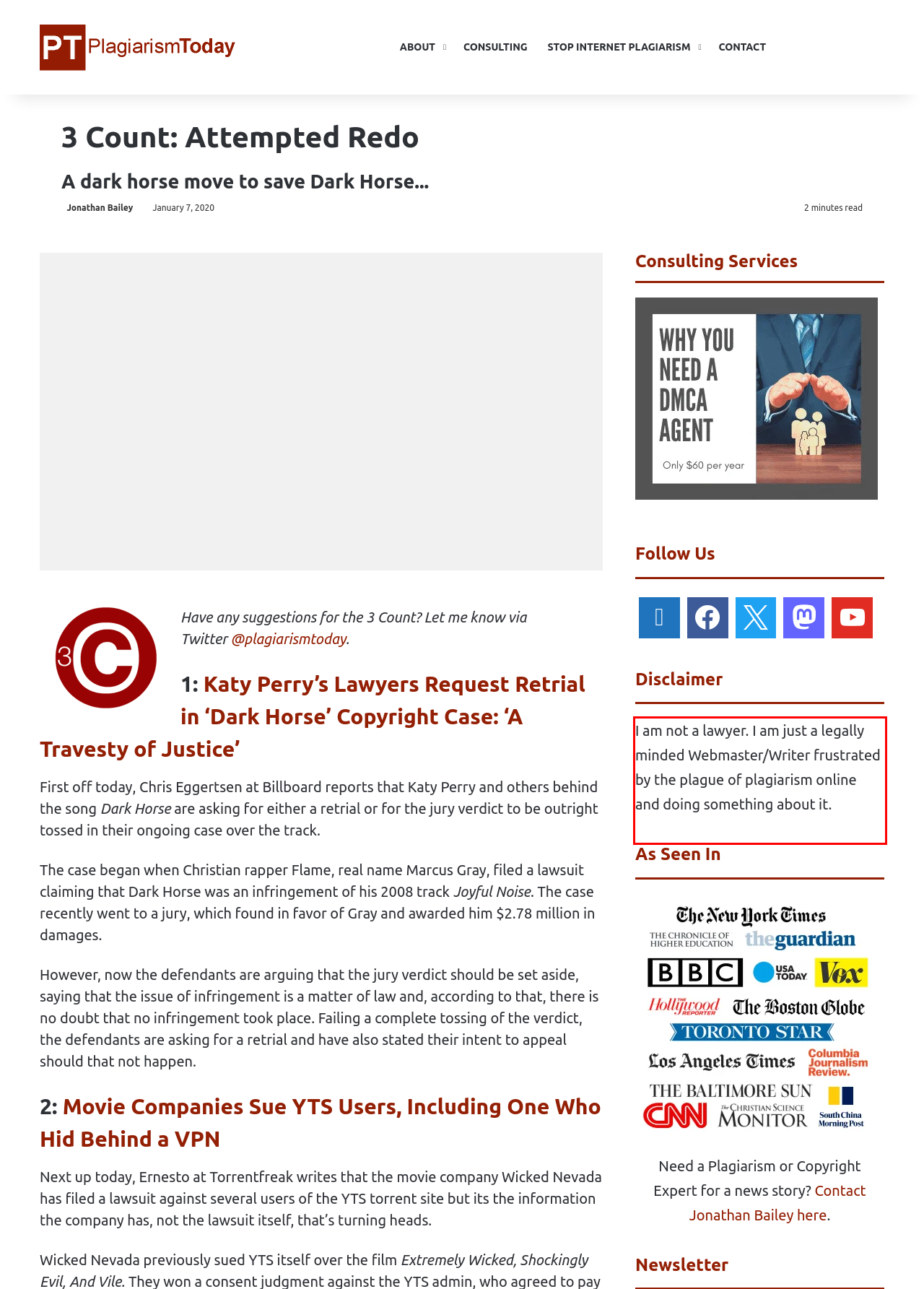Examine the webpage screenshot and use OCR to recognize and output the text within the red bounding box.

I am not a lawyer. I am just a legally minded Webmaster/Writer frustrated by the plague of plagiarism online and doing something about it.